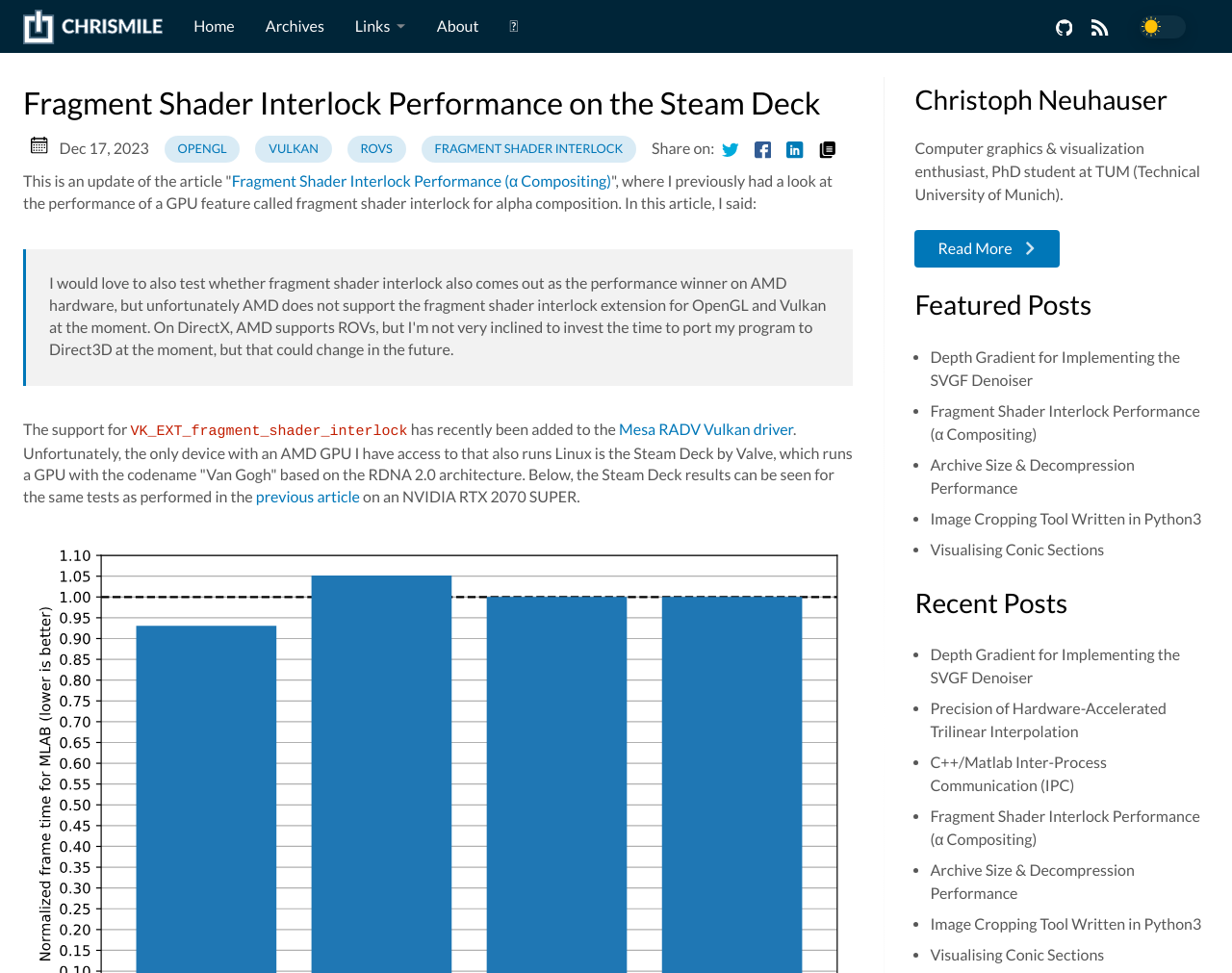Explain the contents of the webpage comprehensively.

This webpage is a blog post titled "Fragment Shader Interlock Performance on the Steam Deck" by Chrismile's Blog. At the top, there is a navigation menu with links to "Home", "Archives", "Links", "Search", "GitHub", "About", and a language selector with options for English and Deutsch. 

Below the navigation menu, there is a heading with the title of the blog post, accompanied by a small image. The post's metadata, including the date "Dec 17, 2023", is displayed next to the title. 

The blog post itself is divided into sections. The first section discusses the performance of a GPU feature called fragment shader interlock for alpha composition, with links to related topics like OPENGL, VULKAN, and ROVS. 

The post then shares the results of tests performed on the Steam Deck, a device with an AMD GPU, and compares them to previous results on an NVIDIA RTX 2070 SUPER. 

On the right side of the page, there is a sidebar with information about the author, Christoph Neuhauser, a computer graphics and visualization enthusiast and PhD student at TUM. There is also a section for "Featured Posts" and "Recent Posts", each listing several links to other blog posts with brief descriptions.

Throughout the page, there are various images, including icons for social media sharing and a small image next to the author's information.